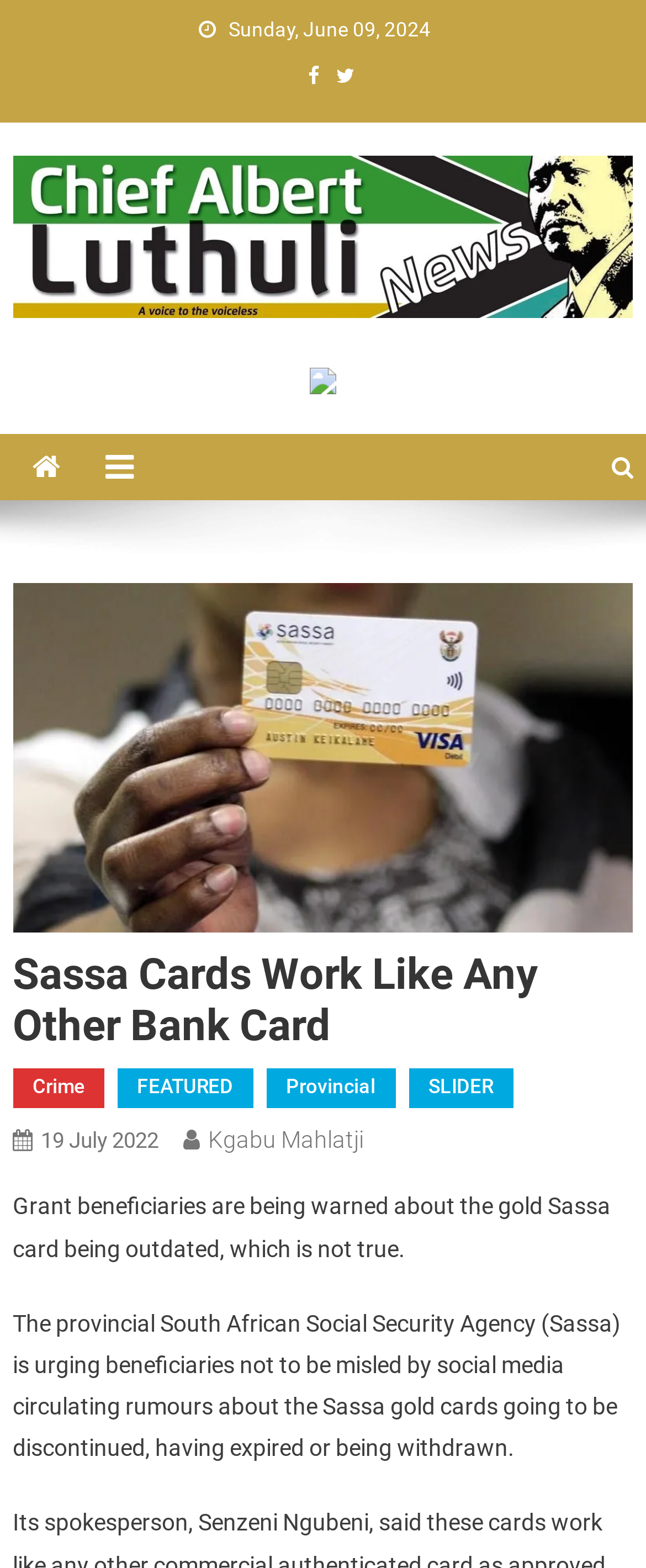Please identify the bounding box coordinates of the element on the webpage that should be clicked to follow this instruction: "Click the Provincial link". The bounding box coordinates should be given as four float numbers between 0 and 1, formatted as [left, top, right, bottom].

[0.412, 0.66, 0.612, 0.685]